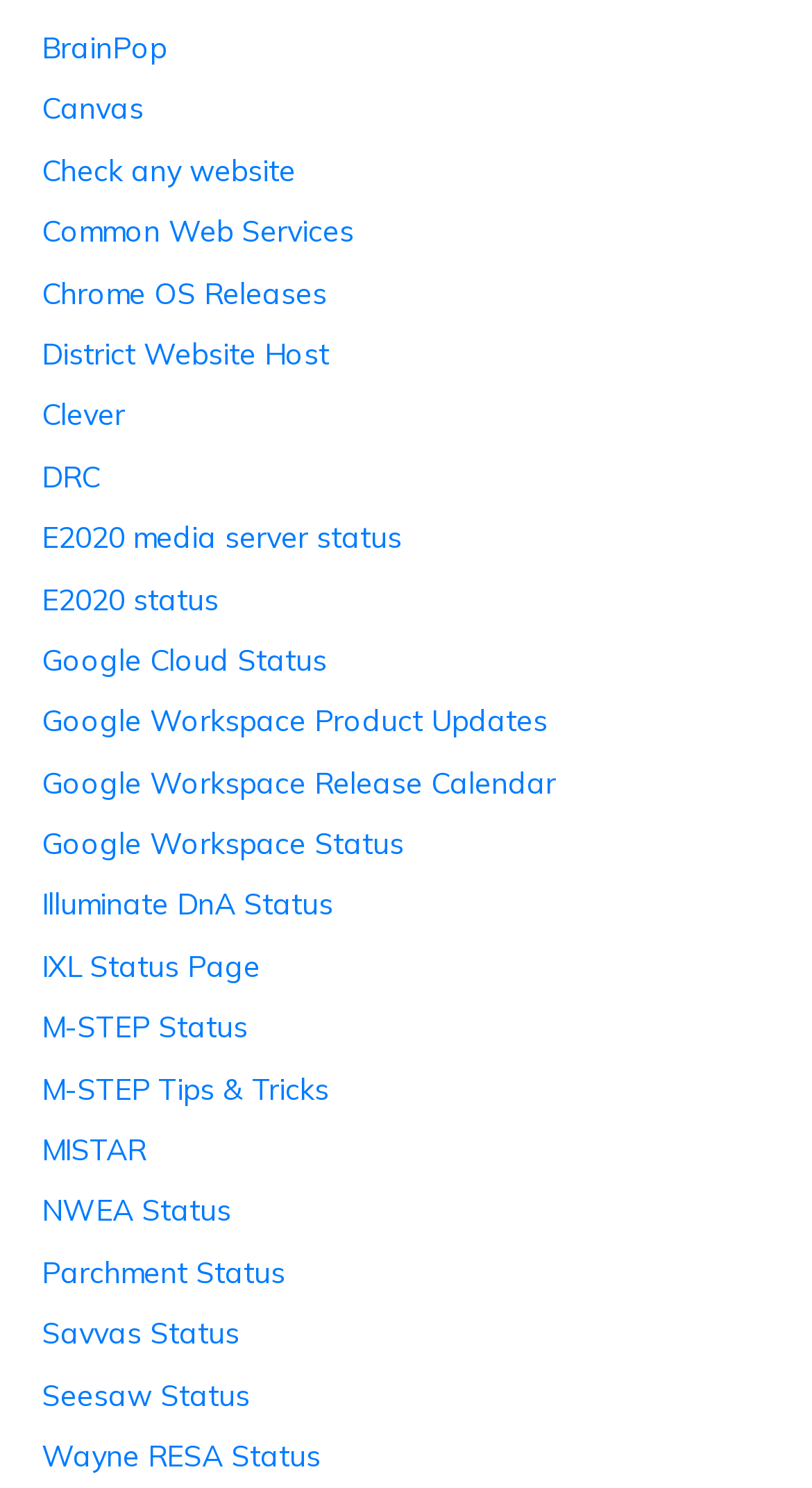Please locate the bounding box coordinates of the element that should be clicked to achieve the given instruction: "Check Seesaw Status".

[0.051, 0.923, 0.949, 0.953]